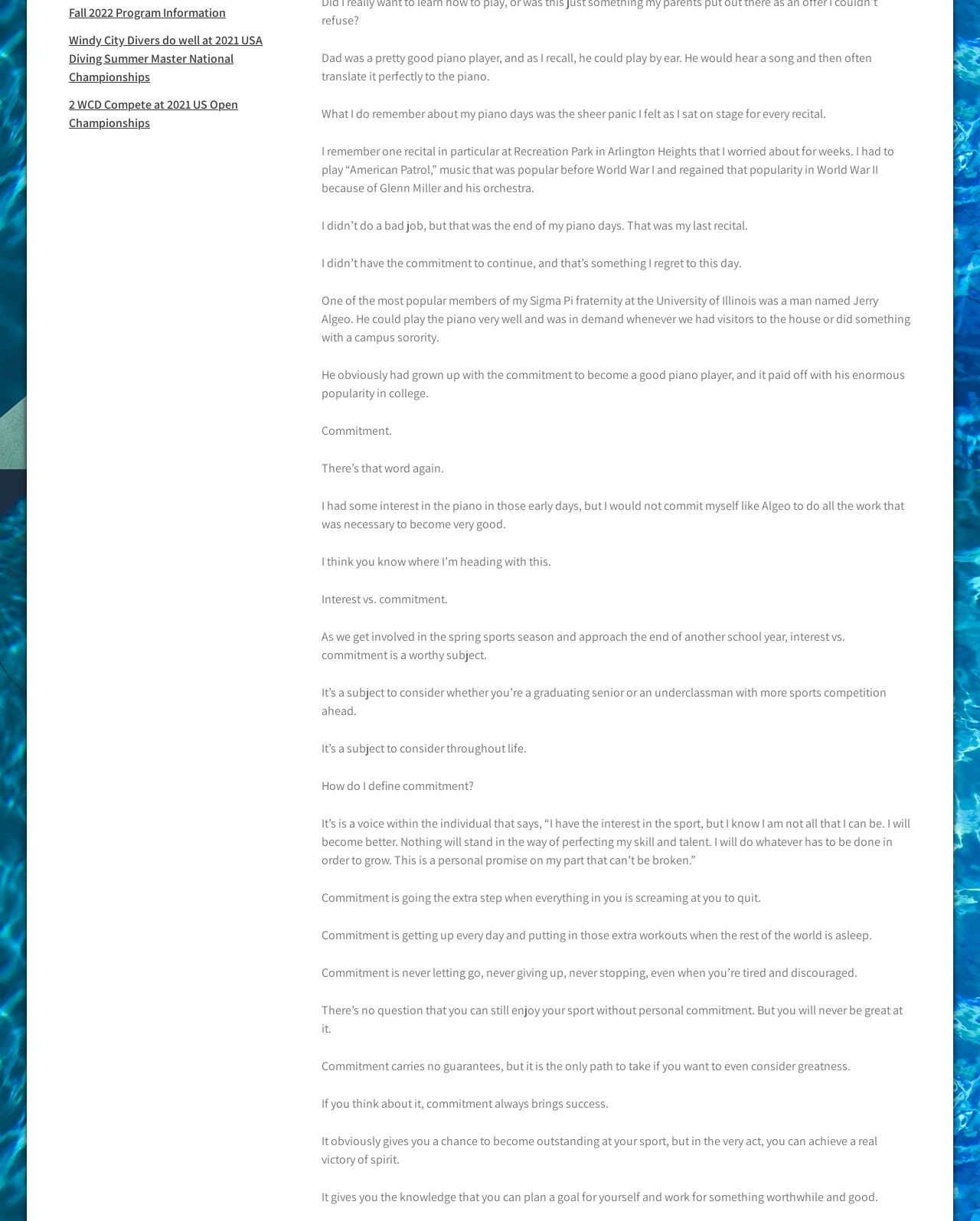Find the bounding box of the UI element described as follows: "Fall 2022 Program Information".

[0.07, 0.004, 0.23, 0.017]